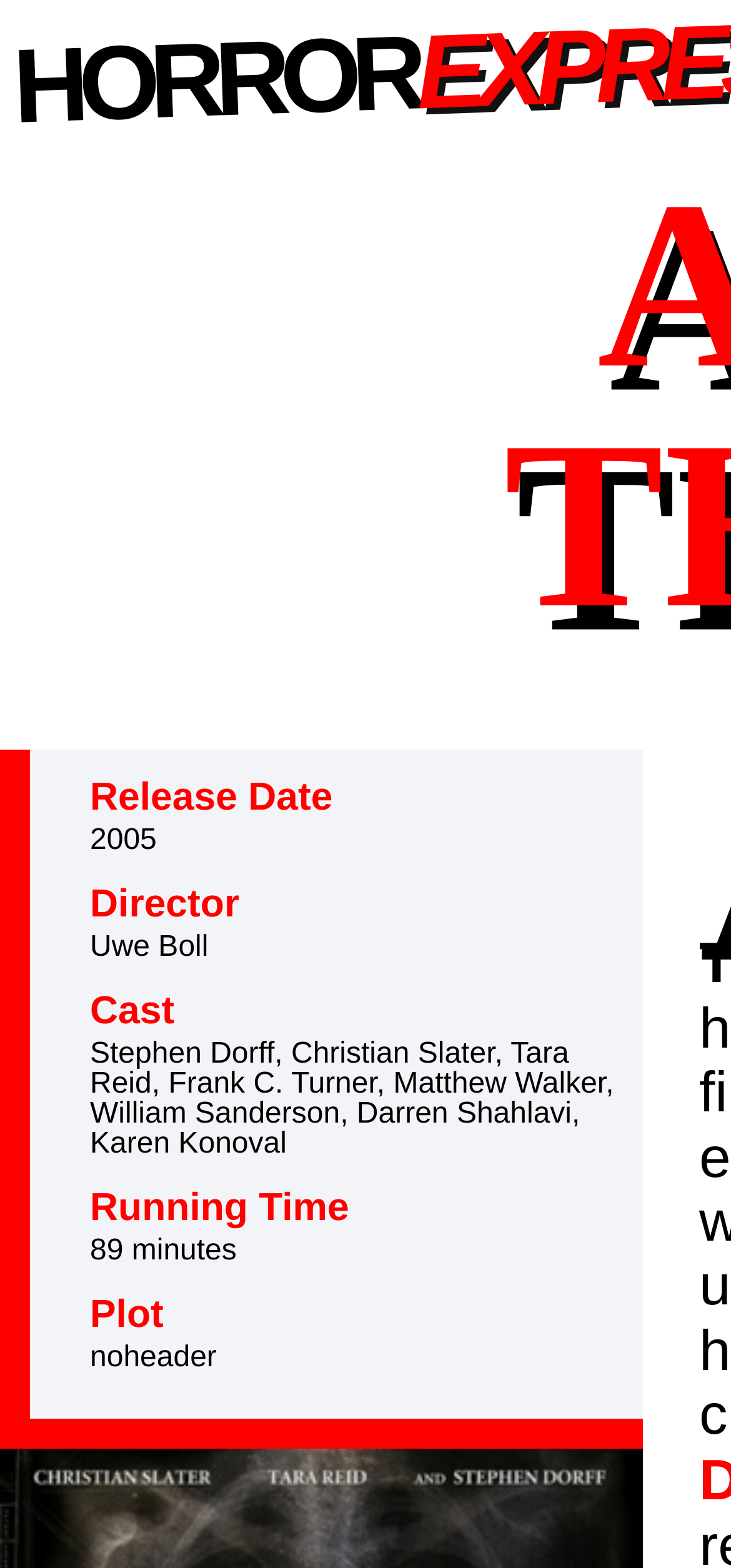Give a one-word or phrase response to the following question: What is the release date of the movie?

2005